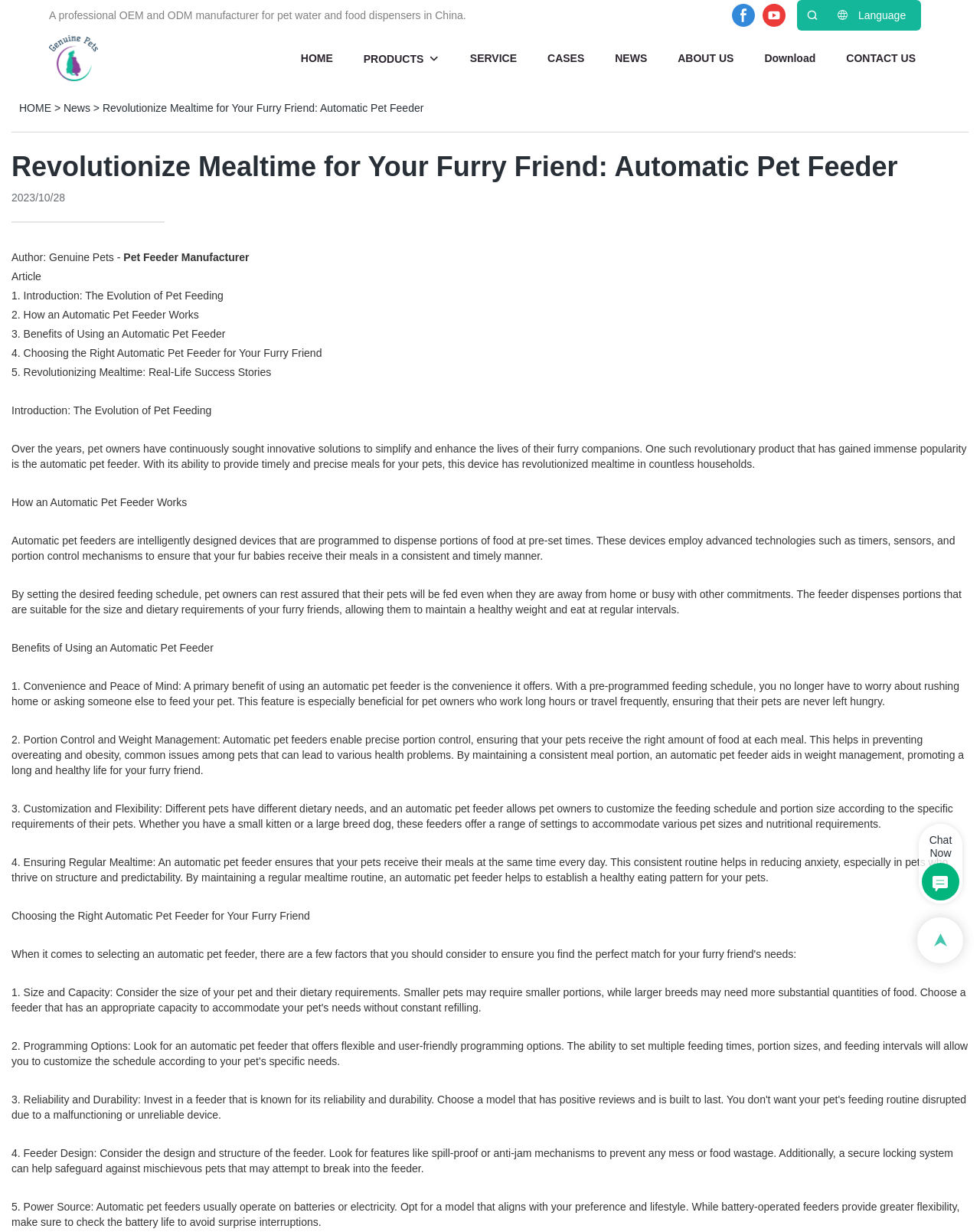Could you specify the bounding box coordinates for the clickable section to complete the following instruction: "Click the facebook link"?

[0.743, 0.0, 0.774, 0.025]